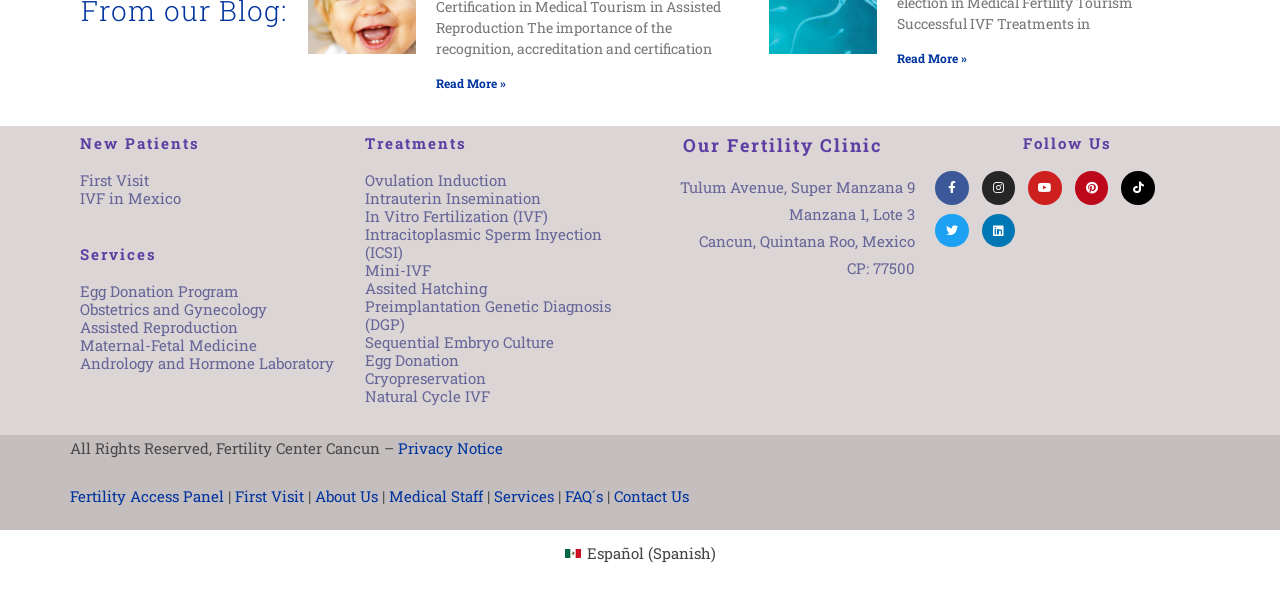Locate the bounding box coordinates of the element that should be clicked to execute the following instruction: "Click on 'Read More »' to learn more about new patients".

[0.34, 0.124, 0.395, 0.151]